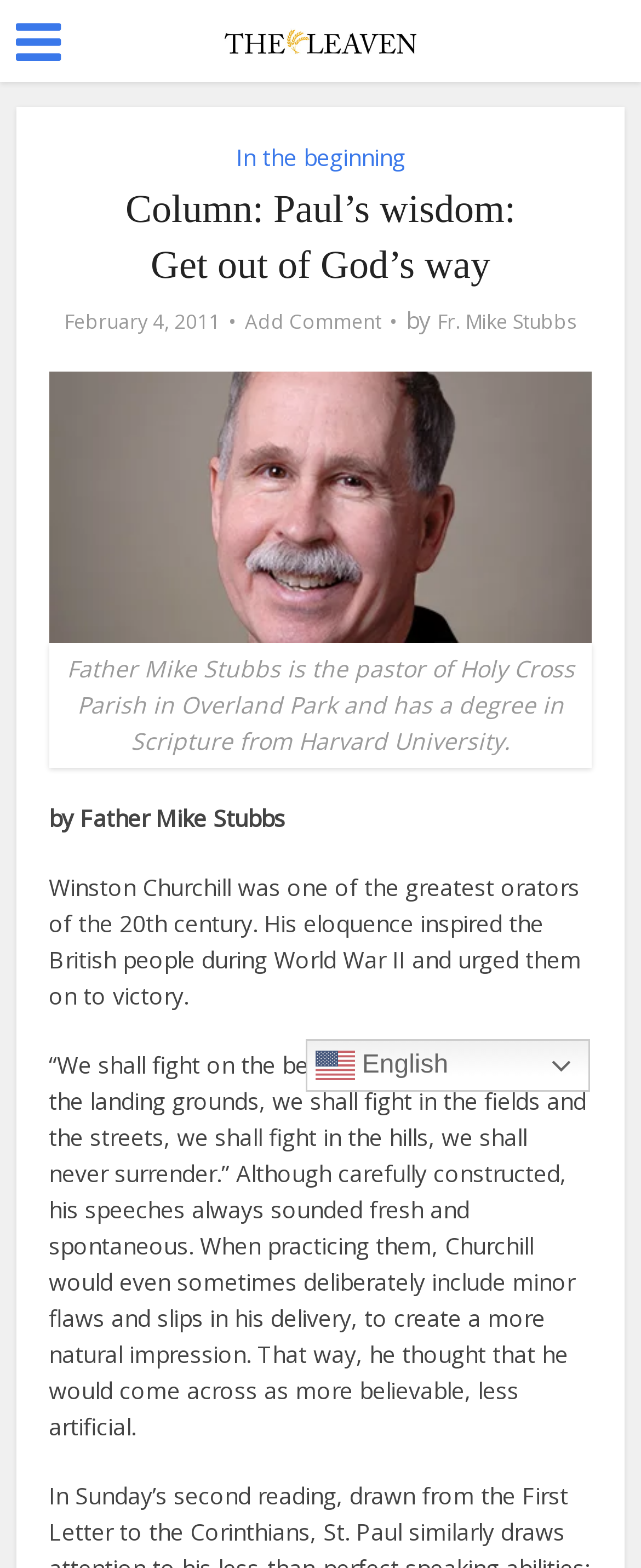Generate a thorough caption that explains the contents of the webpage.

The webpage appears to be an article from The Leaven Catholic Newspaper, with the title "Column: Paul's wisdom: Get out of God's way" written by Fr. Mike Stubbs. At the top left, there is a small icon and a link to the newspaper's homepage. Below the title, the author's name and the date "February 4, 2011" are displayed. 

To the right of the title, there is a link to add a comment. The article begins with a brief introduction about Winston Churchill, describing him as one of the greatest orators of the 20th century. The text then quotes one of Churchill's famous speeches, highlighting his eloquence and ability to inspire the British people during World War II.

The article continues with a description of Churchill's speechwriting techniques, including how he would deliberately include minor flaws to create a more natural impression. The text is divided into paragraphs, making it easy to read and follow.

At the bottom right, there is a link to switch the language to English, accompanied by a small flag icon. There are two images on the page: one is the newspaper's logo, and the other is a captioned image of Fr. Mike Stubbs, the author of the article.